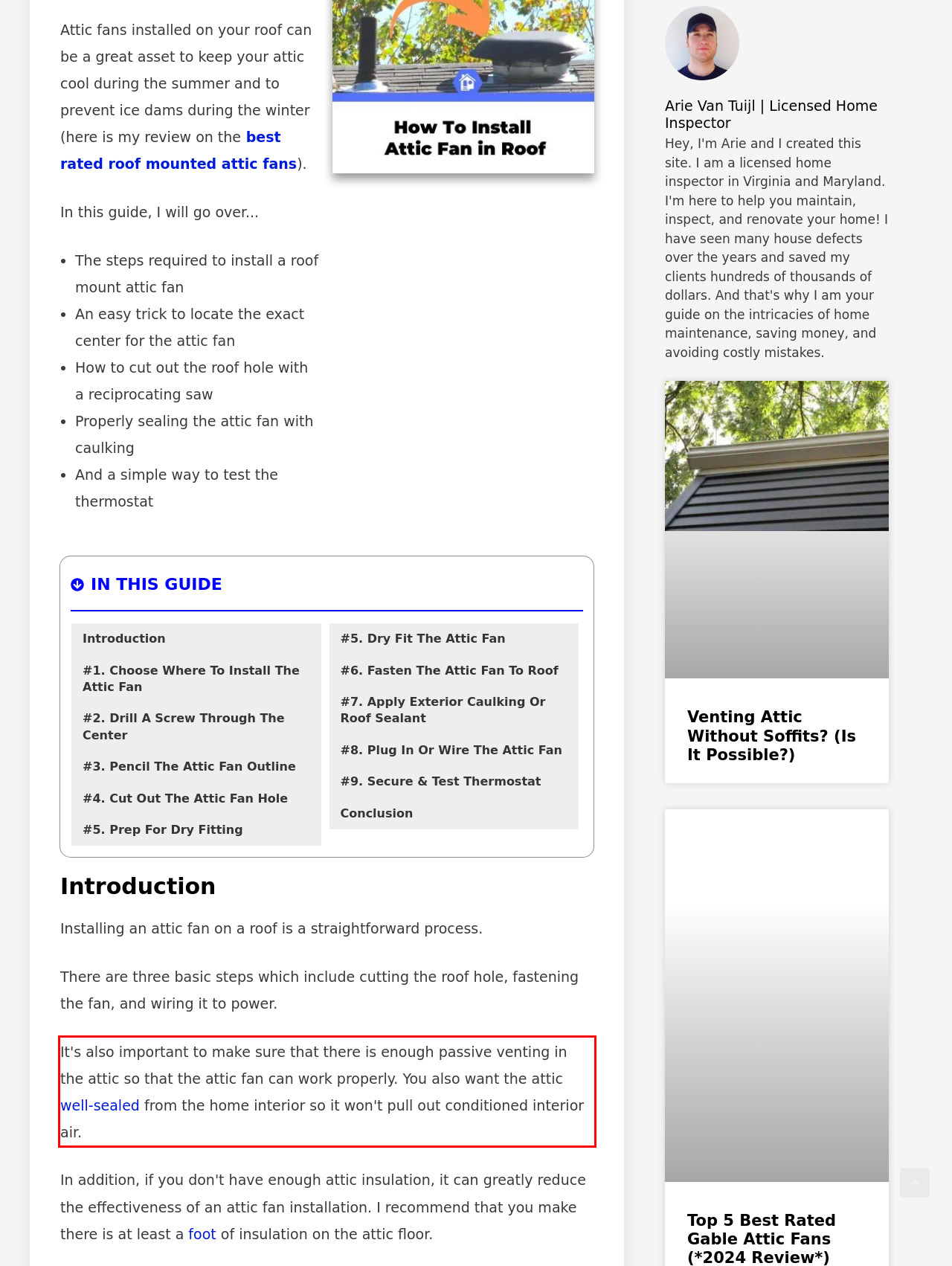Please extract the text content from the UI element enclosed by the red rectangle in the screenshot.

It's also important to make sure that there is enough passive venting in the attic so that the attic fan can work properly. You also want the attic well-sealed from the home interior so it won't pull out conditioned interior air.